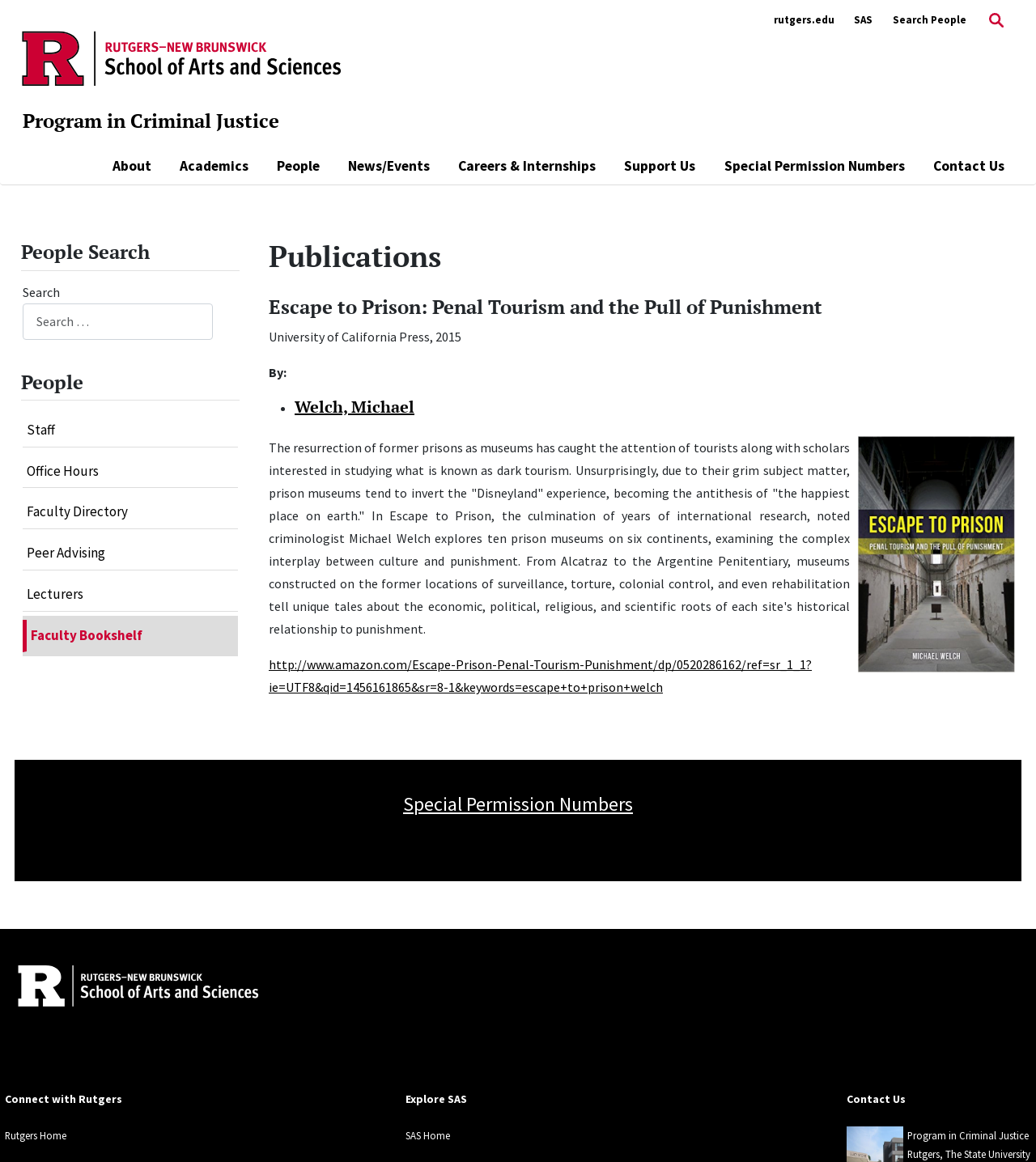Locate the bounding box coordinates of the clickable part needed for the task: "Search for people".

[0.022, 0.241, 0.23, 0.292]